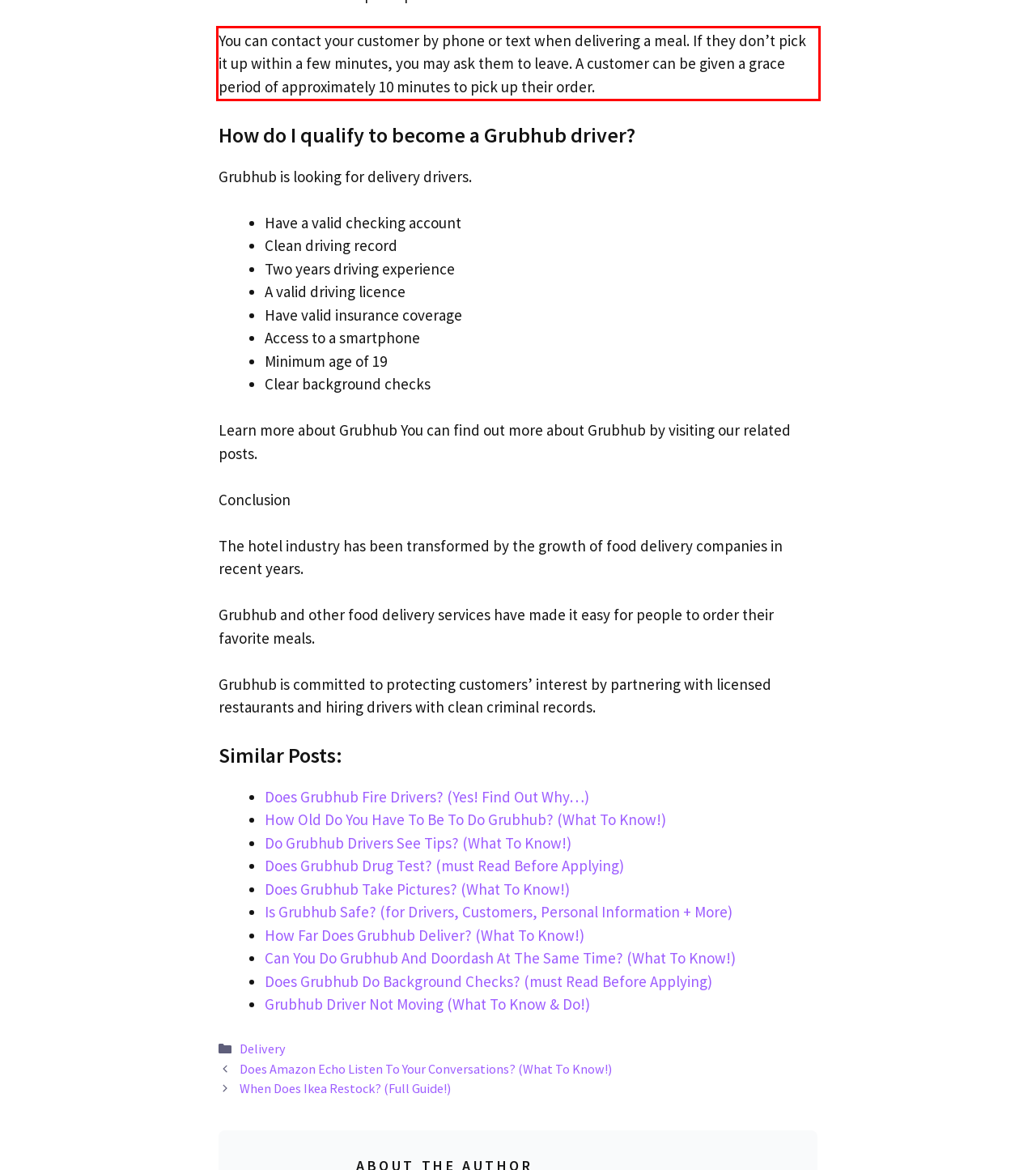There is a screenshot of a webpage with a red bounding box around a UI element. Please use OCR to extract the text within the red bounding box.

You can contact your customer by phone or text when delivering a meal. If they don’t pick it up within a few minutes, you may ask them to leave. A customer can be given a grace period of approximately 10 minutes to pick up their order.